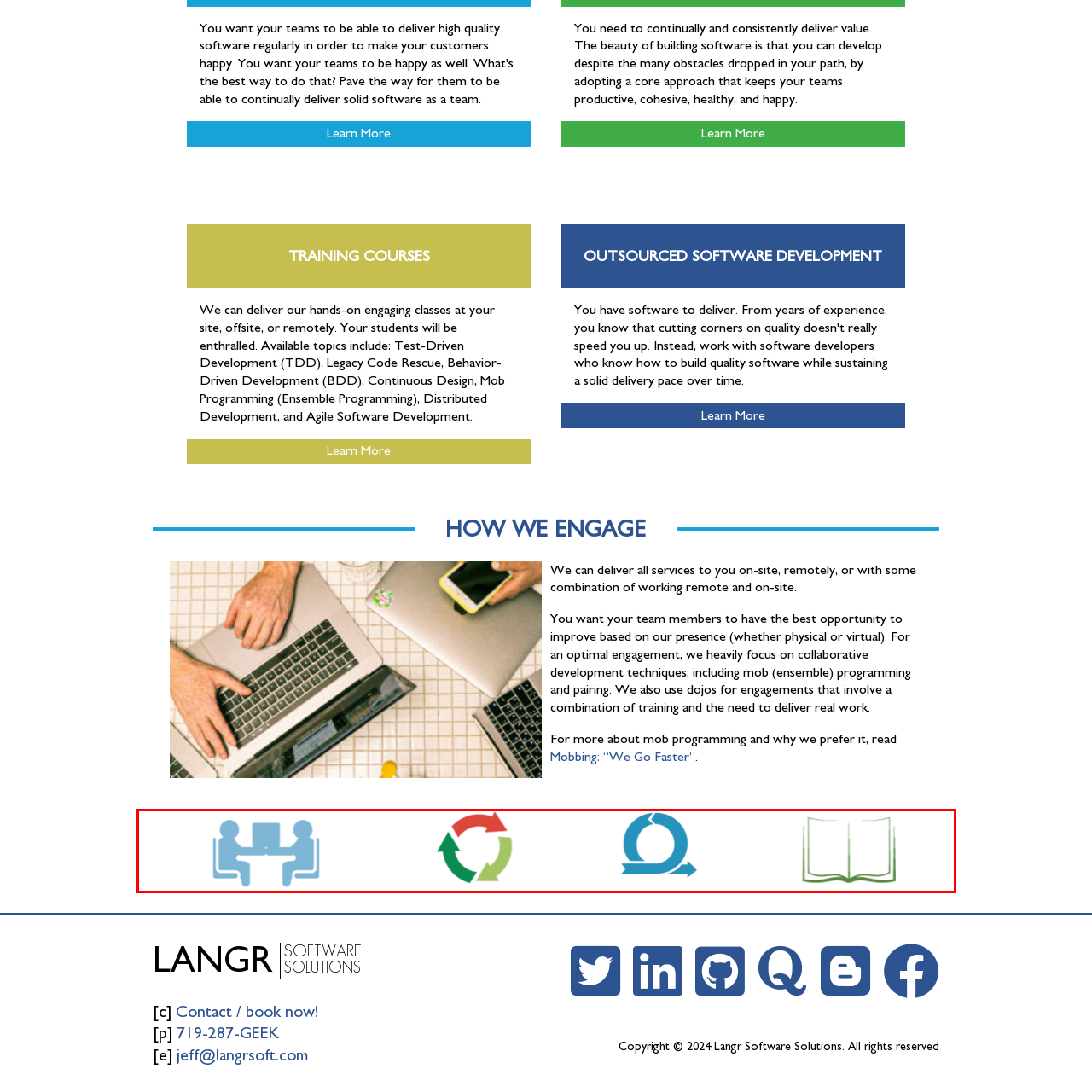Write a detailed description of the image enclosed in the red-bordered box.

The image features an arrangement of four distinct icons, each representing key aspects of collaborative software development and training solutions offered by Langr Software Solutions. 

1. **Left Icon**: Two stylized figures are seated at a table, engaging in a discussion or problem-solving session, symbolizing teamwork and collaboration in software development.
  
2. **Second Icon**: This icon showcases a circular arrow design, indicating iterative processes and continuous improvement—crucial elements in agile methodologies.
  
3. **Third Icon**: A dynamic loop icon signifies a streamlined workflow, highlighting the efficiency and adaptability of development techniques utilized by the company.

4. **Right Icon**: An open book image suggests knowledge sharing and learning, reinforcing the educational aspect of their services, which may include hands-on classes and workshops.

Collectively, these icons embody the ethos of delivering engaging, effective, and collaborative training and development solutions in the field of software engineering.